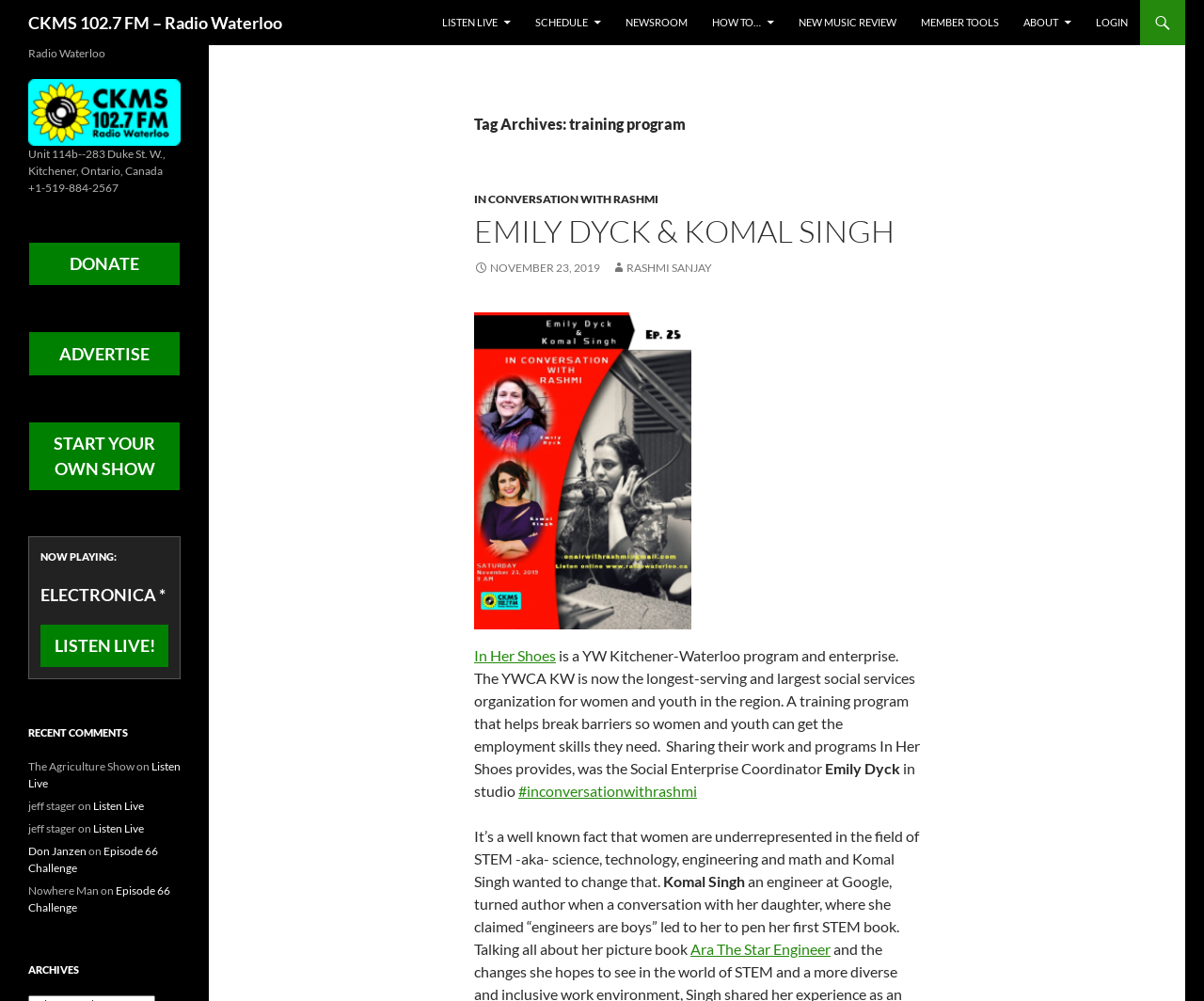Highlight the bounding box coordinates of the element you need to click to perform the following instruction: "listen to the radio live."

[0.358, 0.0, 0.434, 0.045]